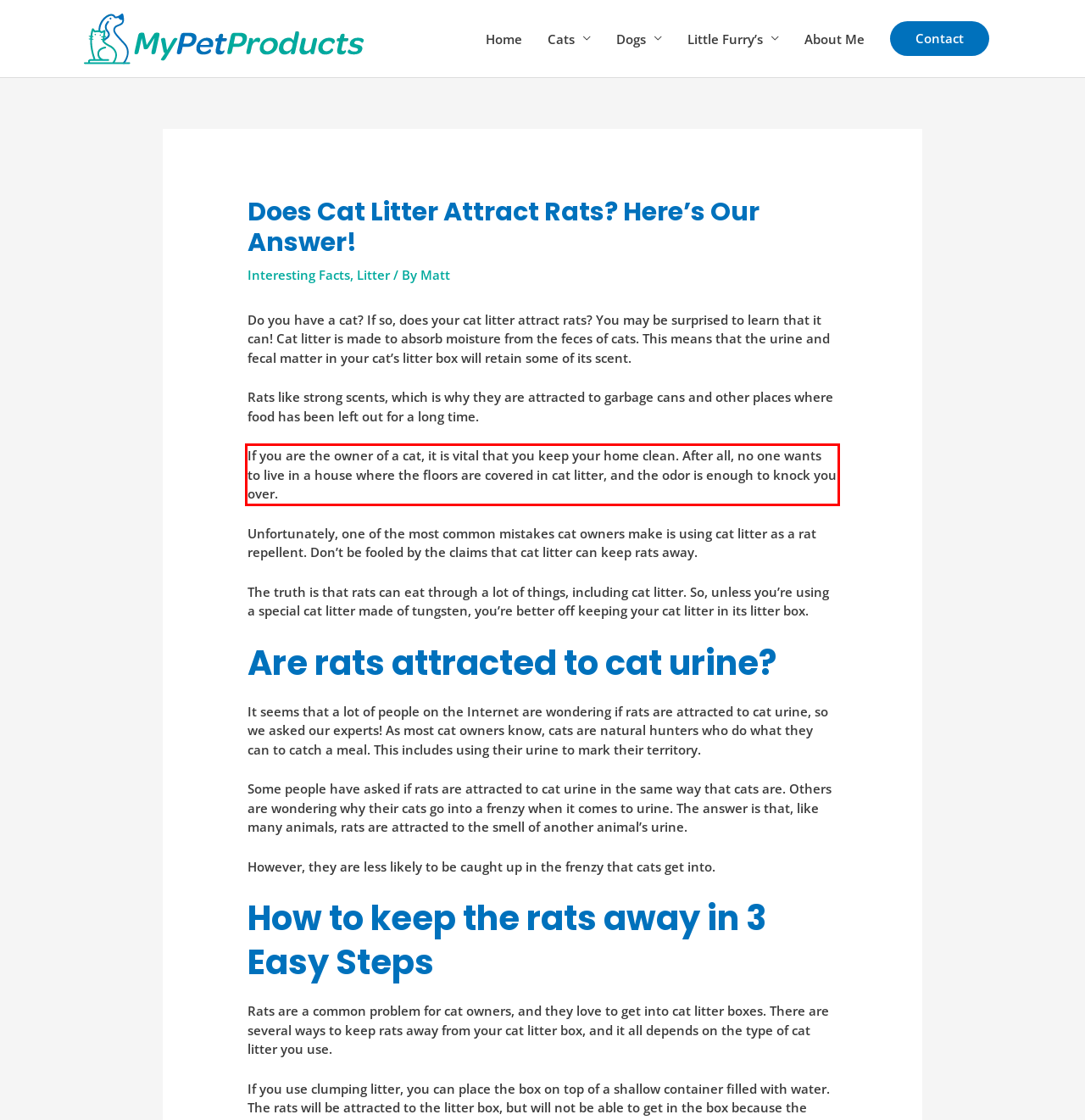You are presented with a webpage screenshot featuring a red bounding box. Perform OCR on the text inside the red bounding box and extract the content.

If you are the owner of a cat, it is vital that you keep your home clean. After all, no one wants to live in a house where the floors are covered in cat litter, and the odor is enough to knock you over.